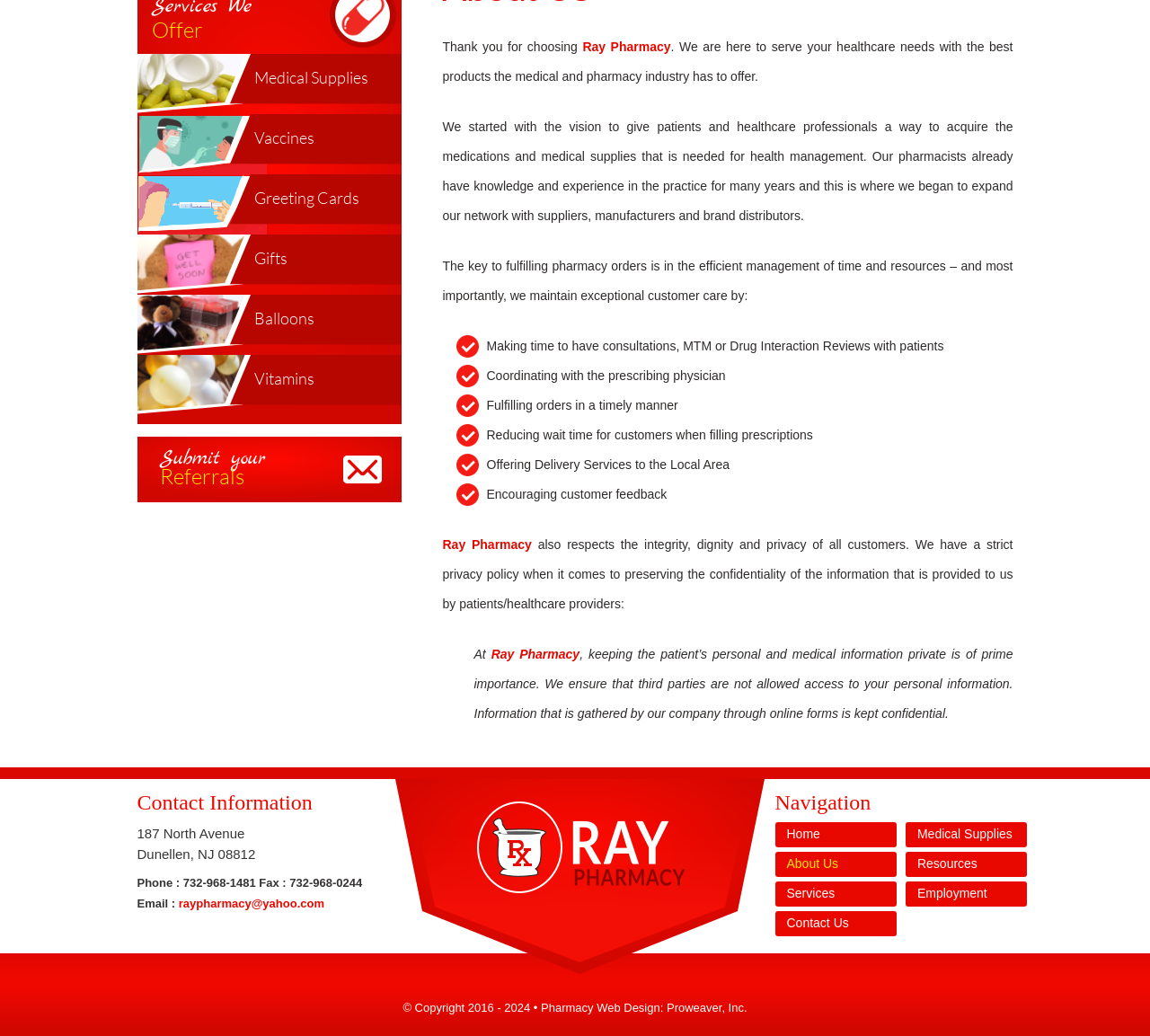Based on the description "Submit your Referrals", find the bounding box of the specified UI element.

[0.119, 0.422, 0.349, 0.485]